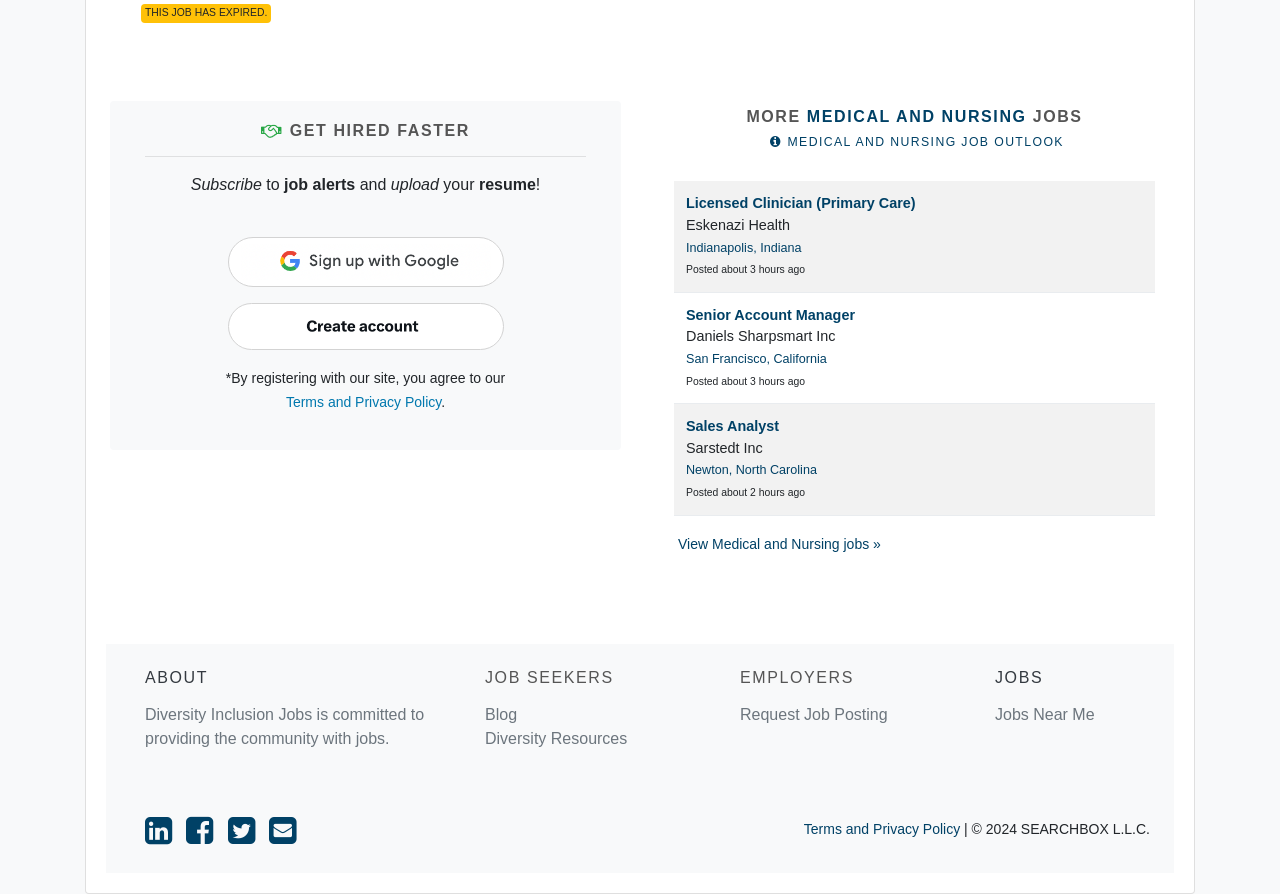What is the purpose of the website?
Offer a detailed and exhaustive answer to the question.

The purpose of the website can be determined by looking at the StaticText element 'Diversity Inclusion Jobs is committed to providing the community with jobs.' which indicates that the website is dedicated to providing job opportunities to the community.